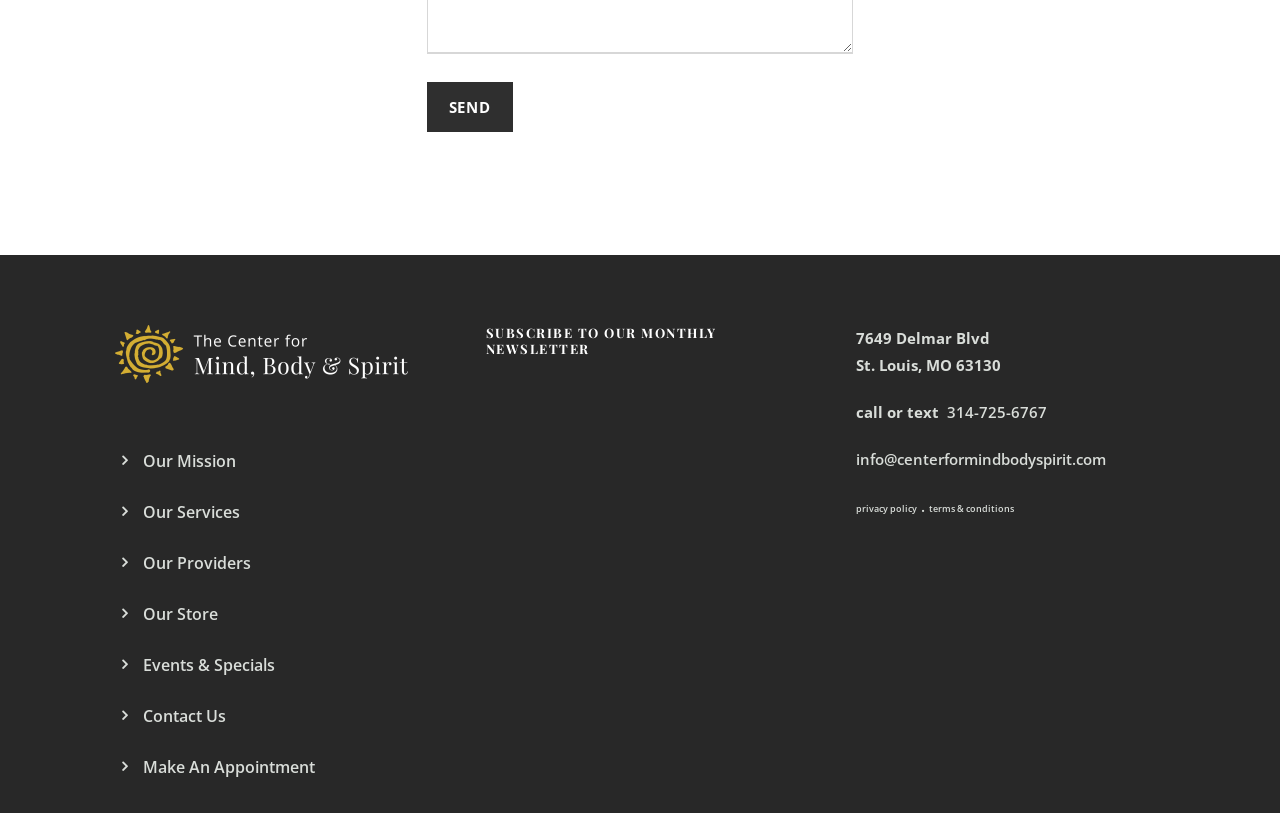What is the purpose of the 'Send' button?
Answer with a single word or phrase by referring to the visual content.

To send a newsletter subscription